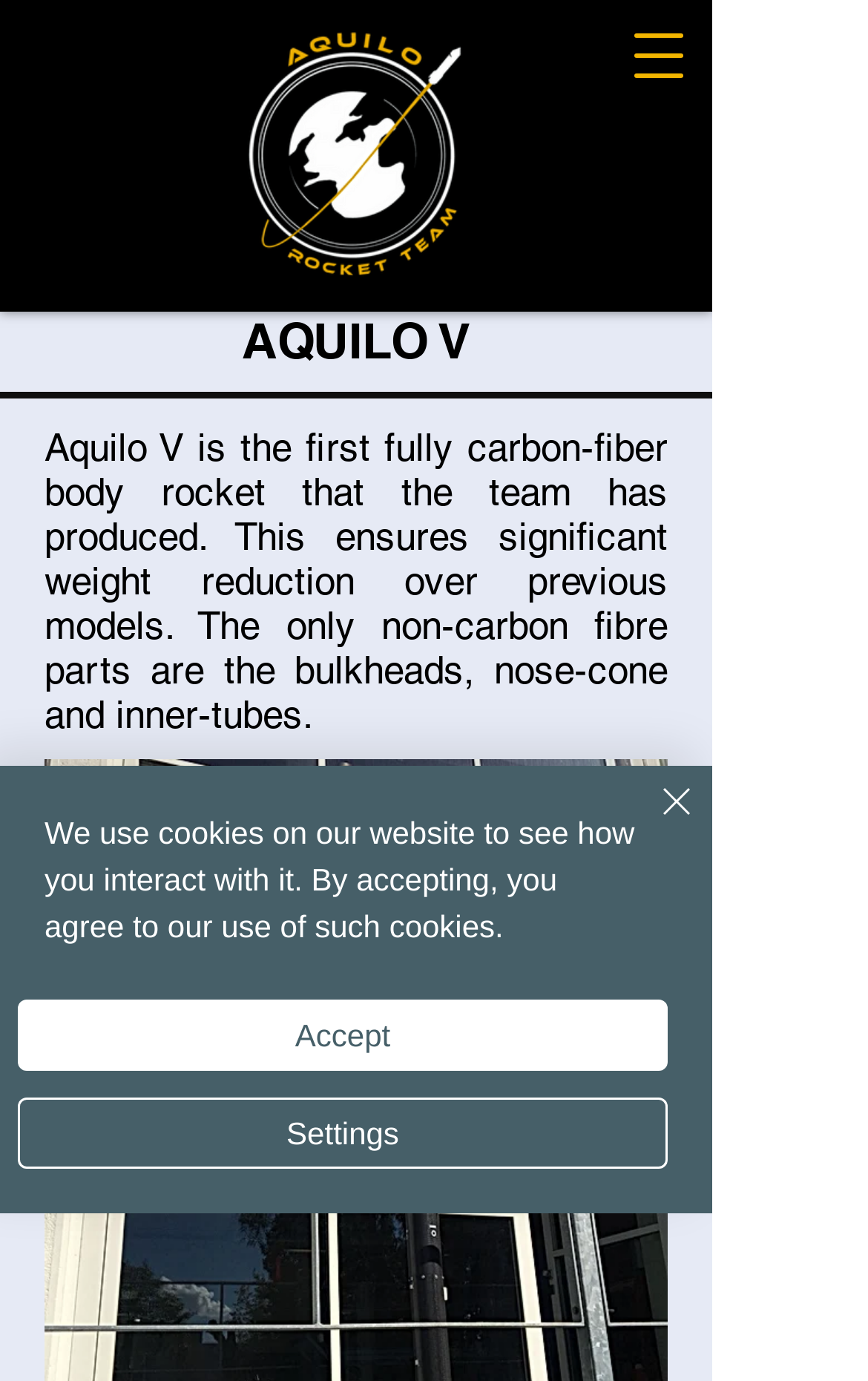Give the bounding box coordinates for the element described by: "H. Pylori Test".

None